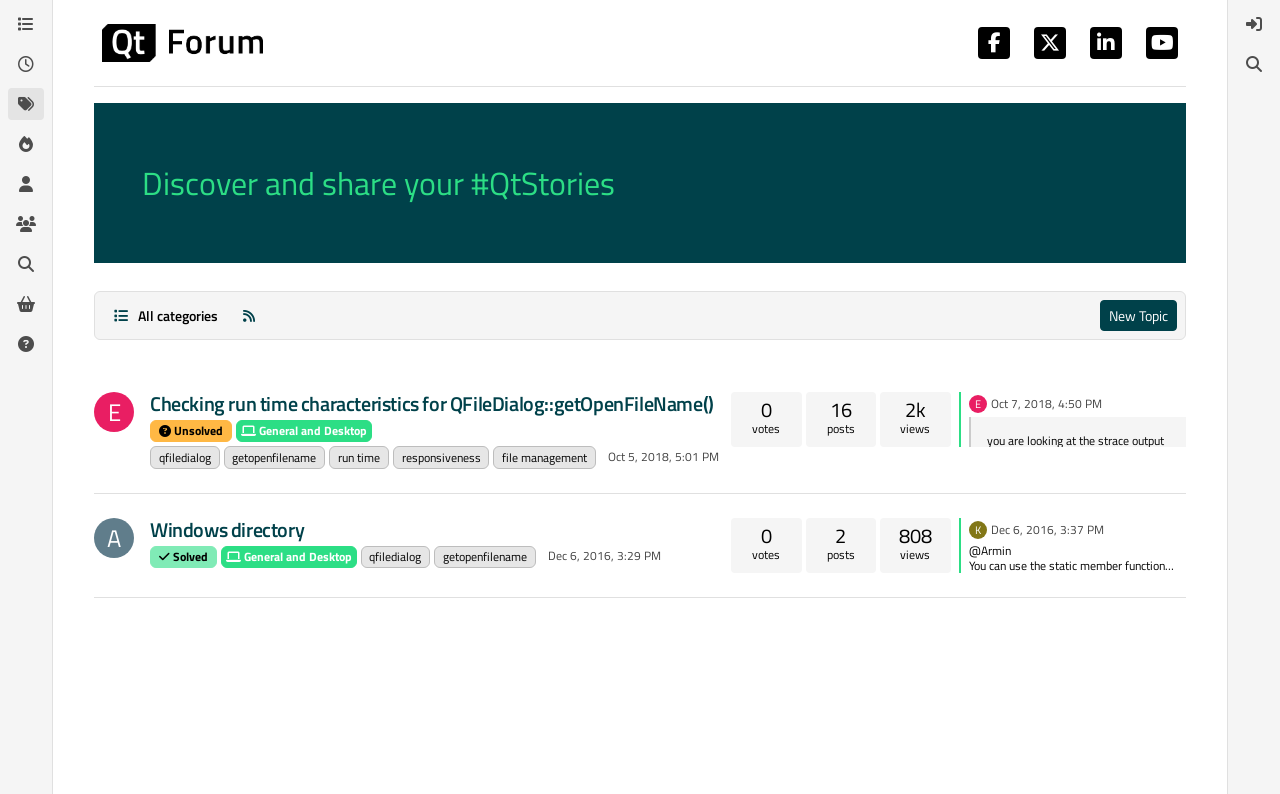What is the name of the user who last posted in the topic 'Windows directory'?
Examine the webpage screenshot and provide an in-depth answer to the question.

This question can be answered by looking at the topic heading 'Windows directory' and its corresponding last post user avatar for 'koahnig'.